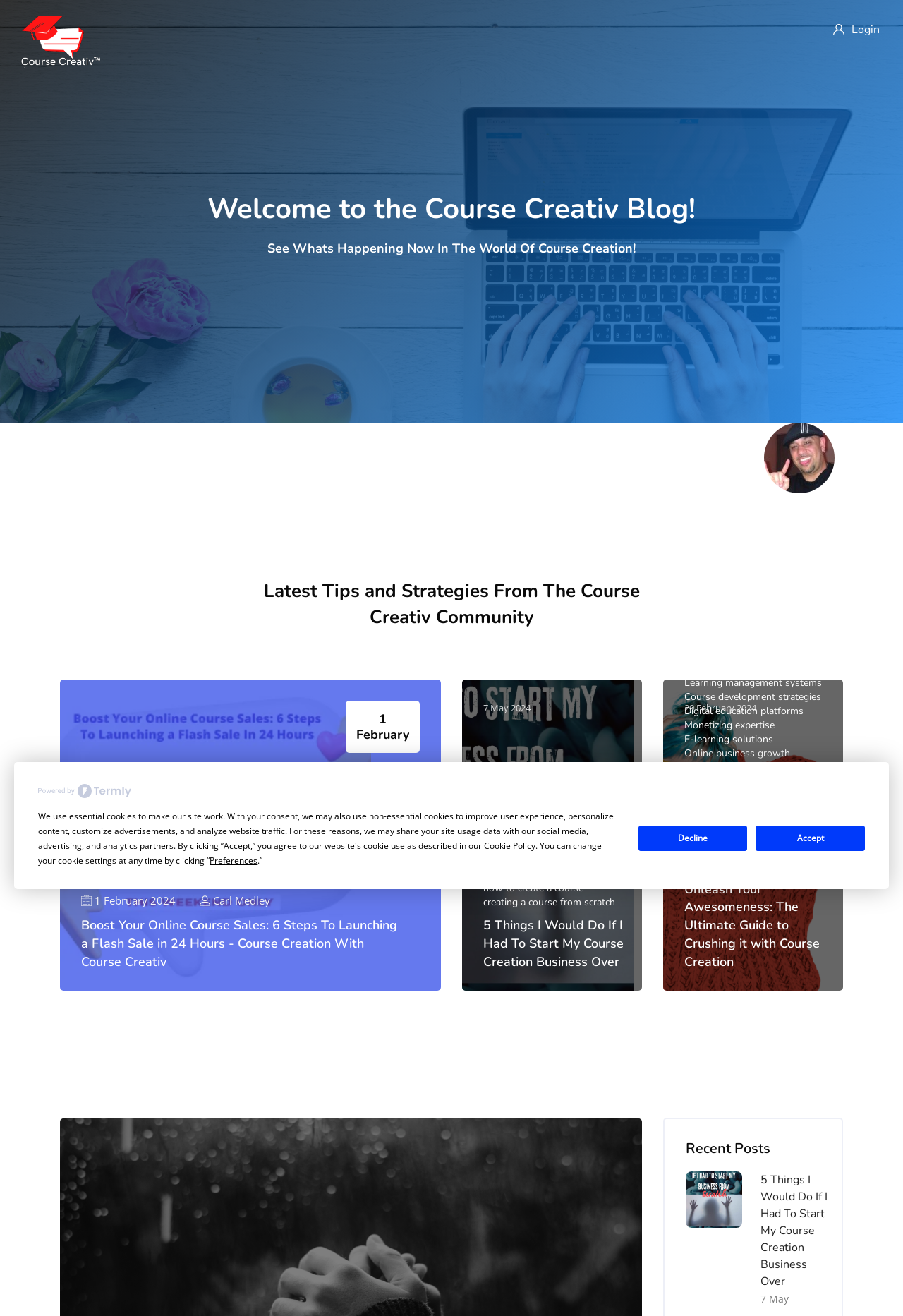Please determine the bounding box coordinates of the element to click in order to execute the following instruction: "Click the 'Course Creativ' link". The coordinates should be four float numbers between 0 and 1, specified as [left, top, right, bottom].

[0.02, 0.008, 0.113, 0.056]